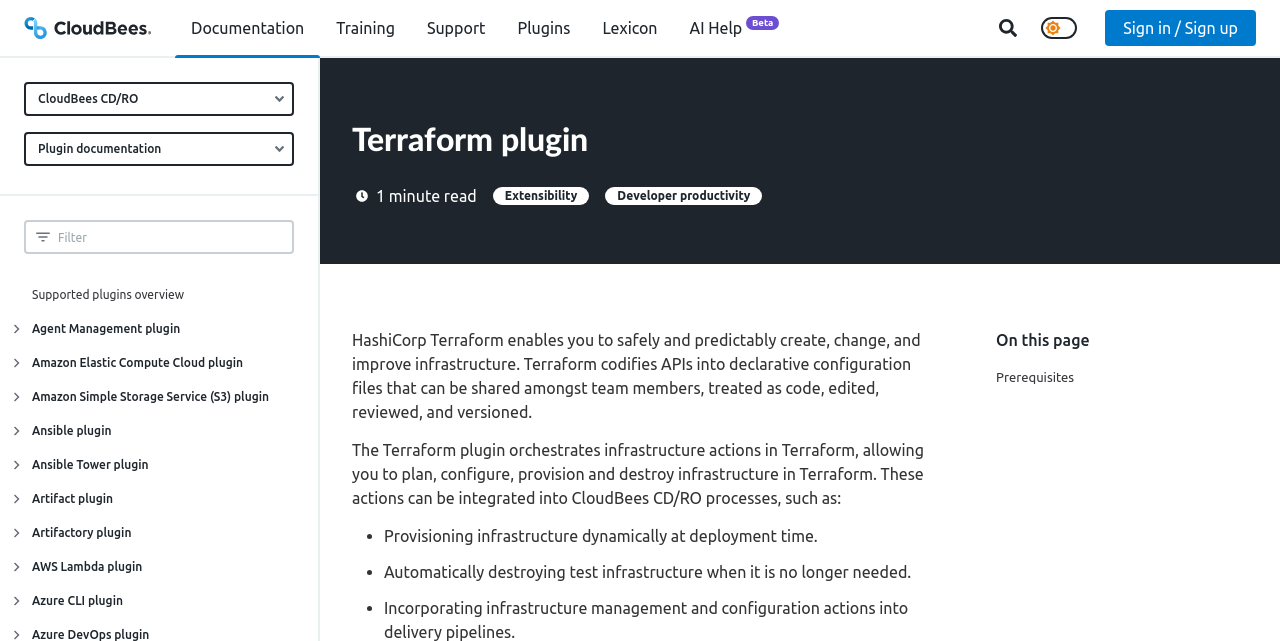Respond to the following query with just one word or a short phrase: 
What is the purpose of Terraform?

Create, change, and improve infrastructure